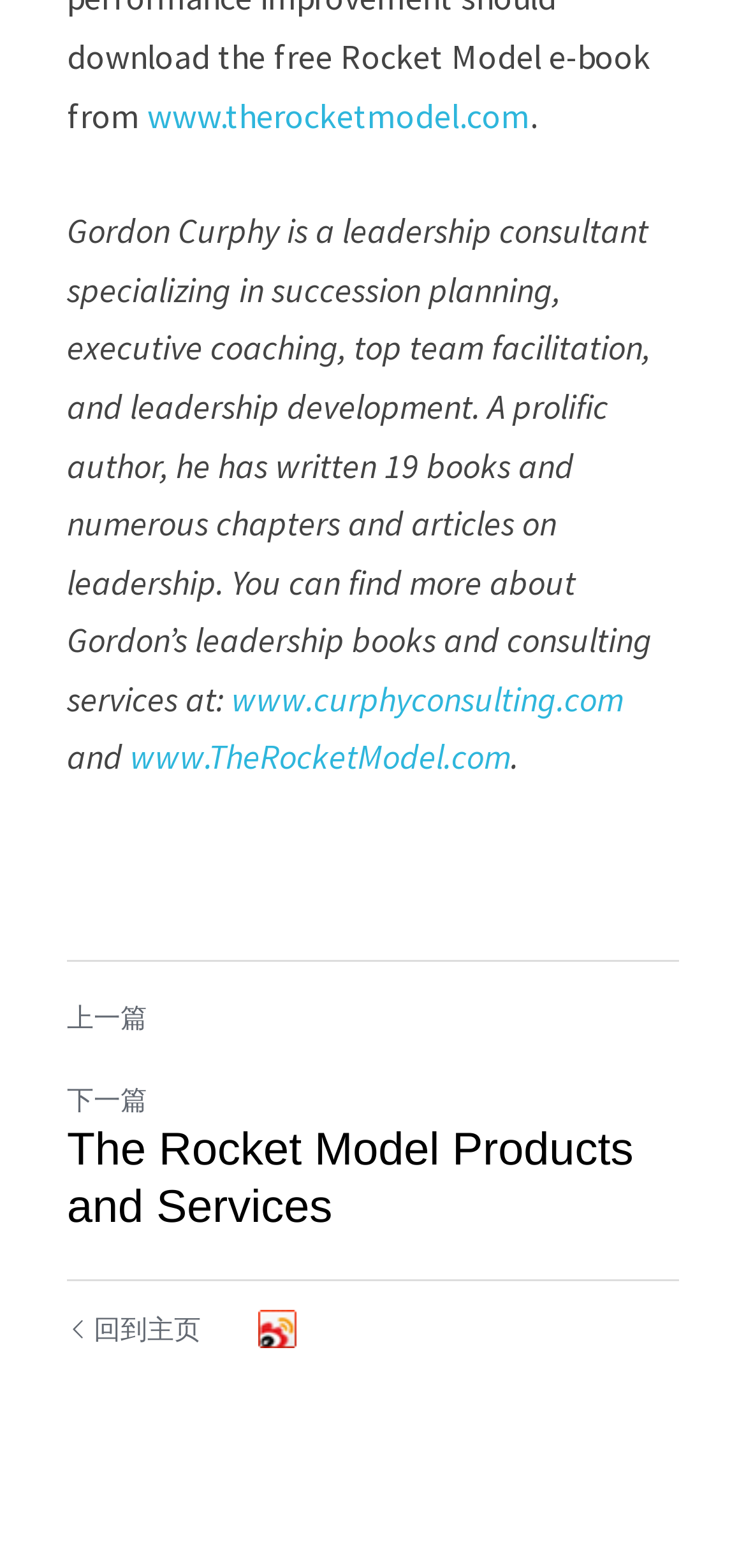Please provide a short answer using a single word or phrase for the question:
How many links are present on the webpage?

6